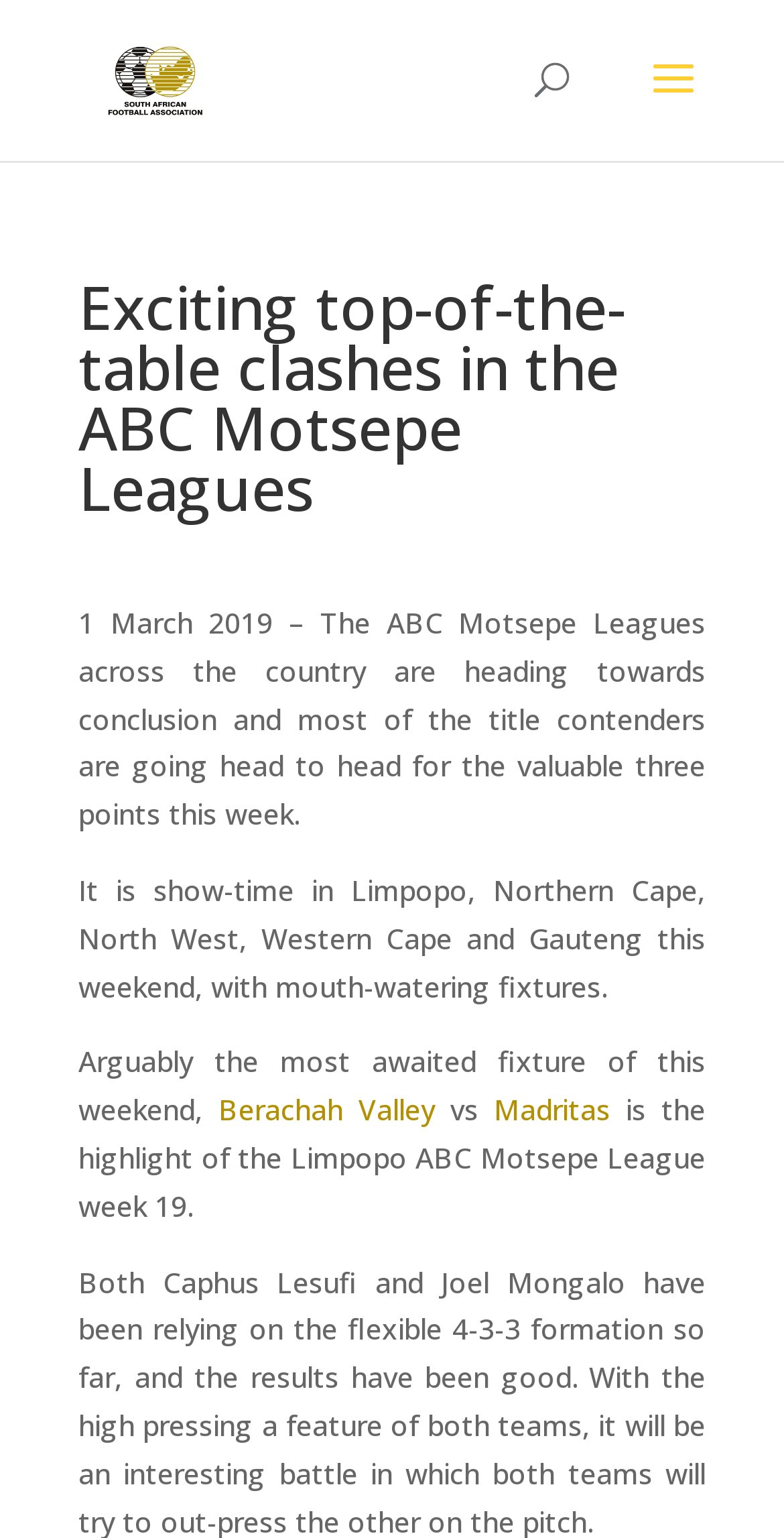Give a one-word or one-phrase response to the question:
What is the date mentioned in the article?

1 March 2019